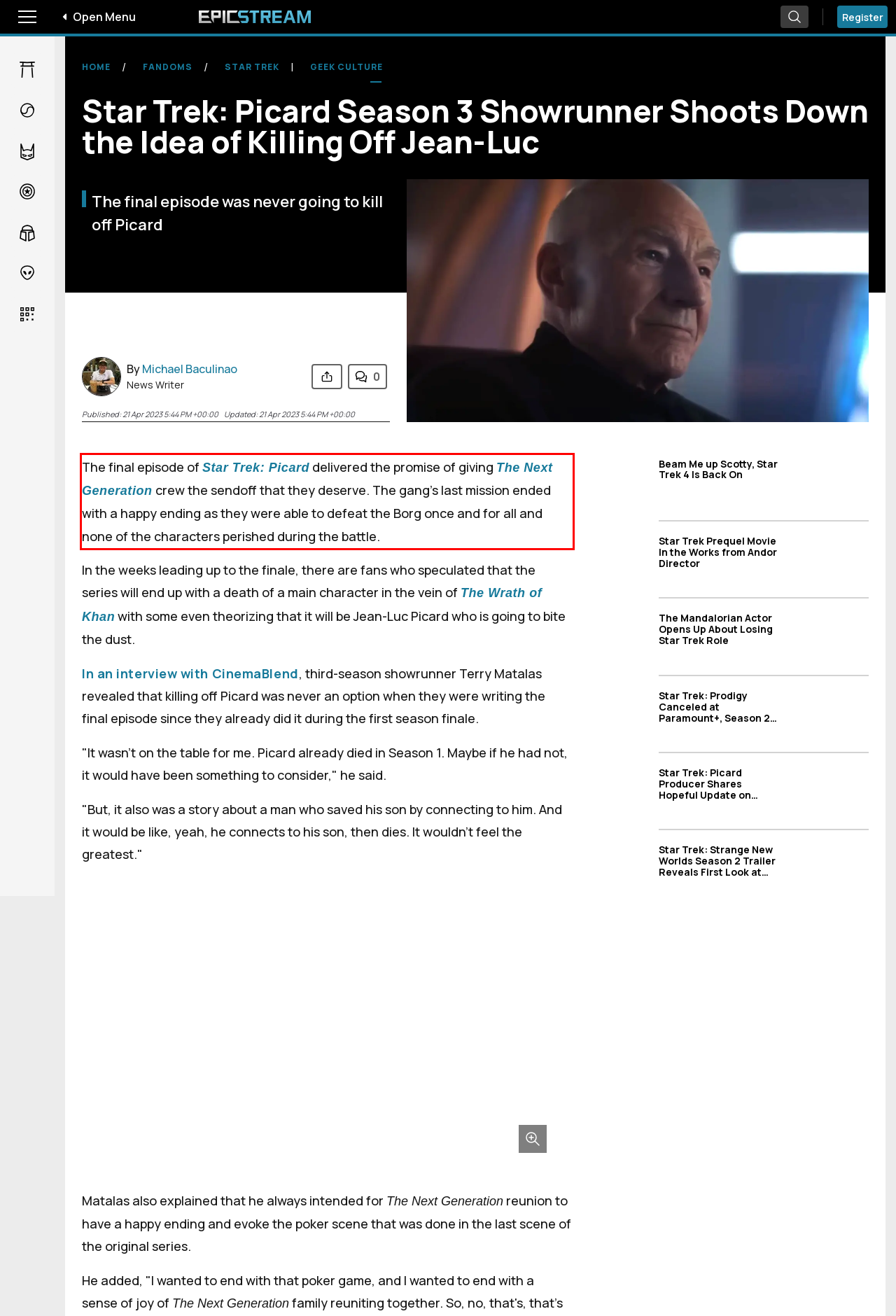You have a screenshot of a webpage with a red bounding box. Use OCR to generate the text contained within this red rectangle.

The final episode of Star Trek: Picard delivered the promise of giving The Next Generation crew the sendoff that they deserve. The gang's last mission ended with a happy ending as they were able to defeat the Borg once and for all and none of the characters perished during the battle.